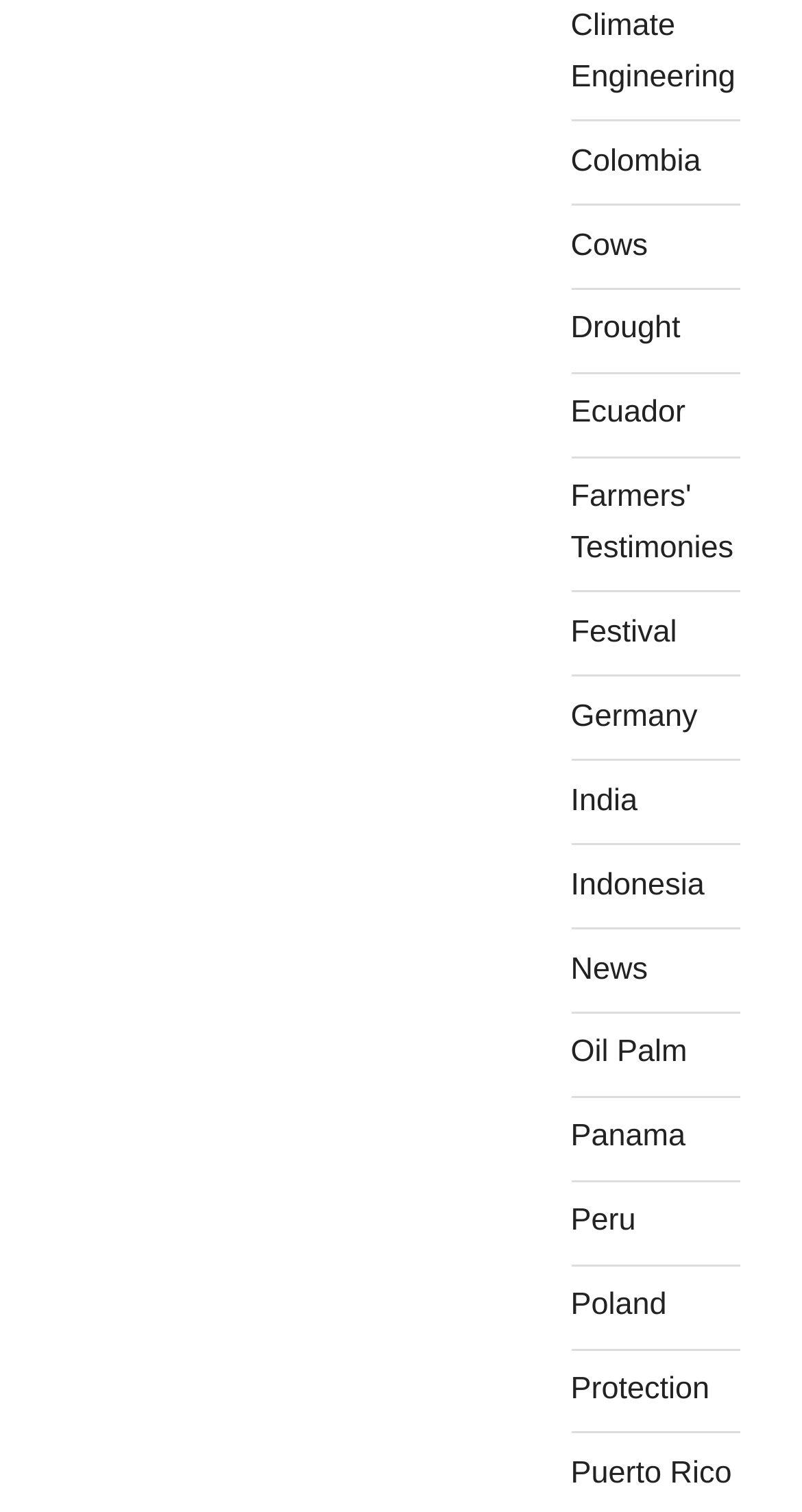Please find the bounding box for the following UI element description. Provide the coordinates in (top-left x, top-left y, bottom-right x, bottom-right y) format, with values between 0 and 1: Farmers' Testimonies

[0.712, 0.317, 0.915, 0.374]